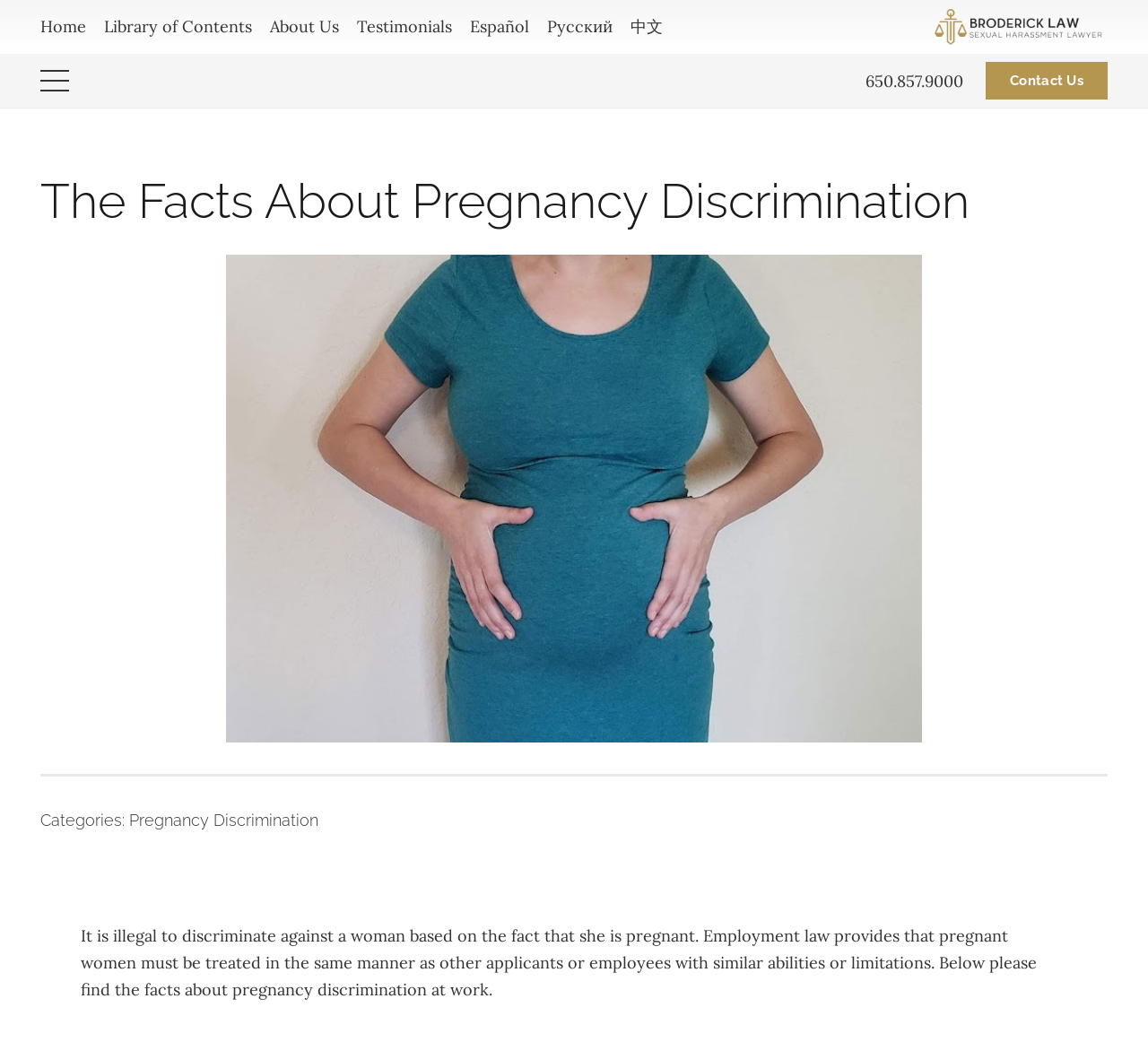Find the bounding box coordinates of the area to click in order to follow the instruction: "Call the phone number".

[0.754, 0.068, 0.839, 0.087]